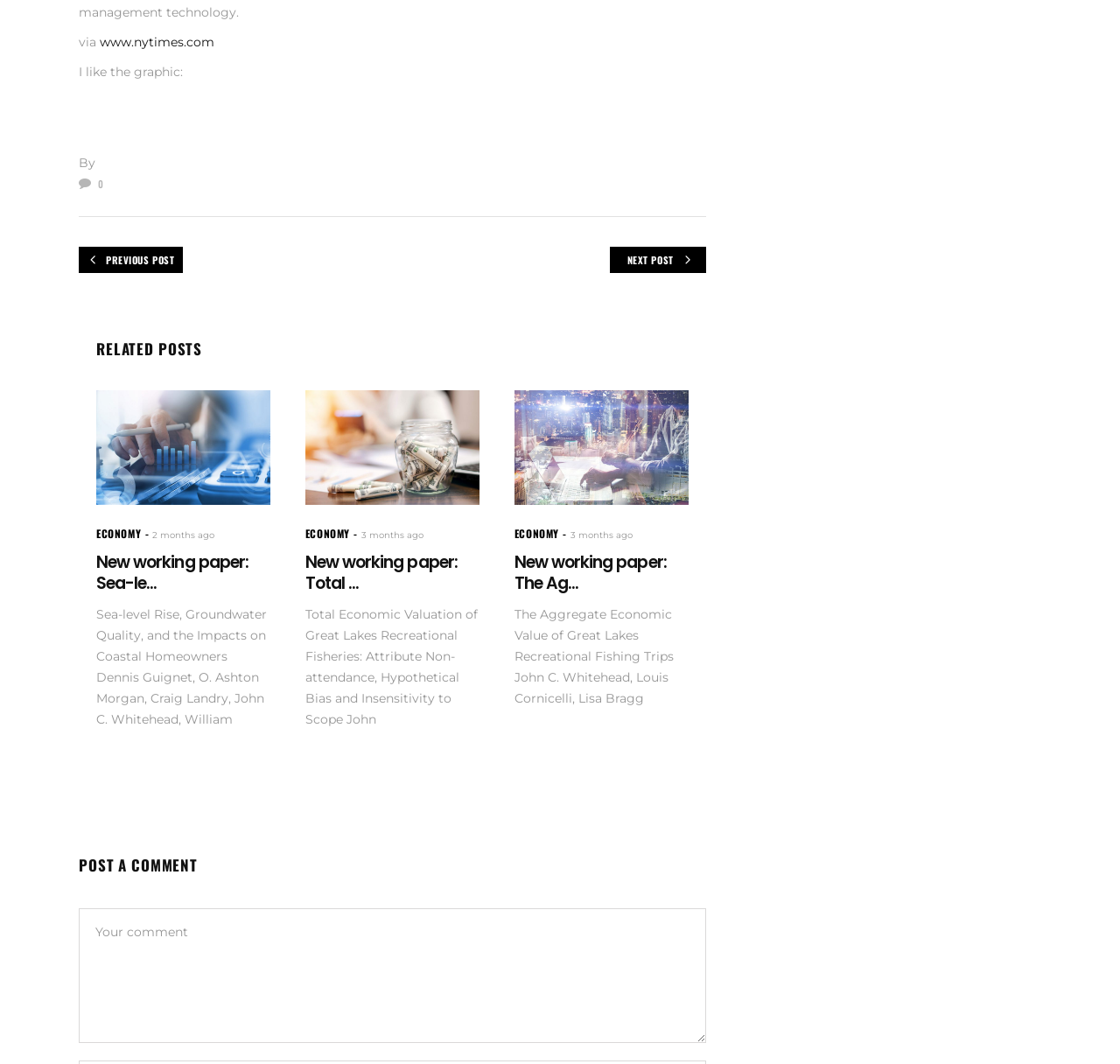Please provide a brief answer to the question using only one word or phrase: 
What is the purpose of the textbox at the bottom of the page?

Post a comment